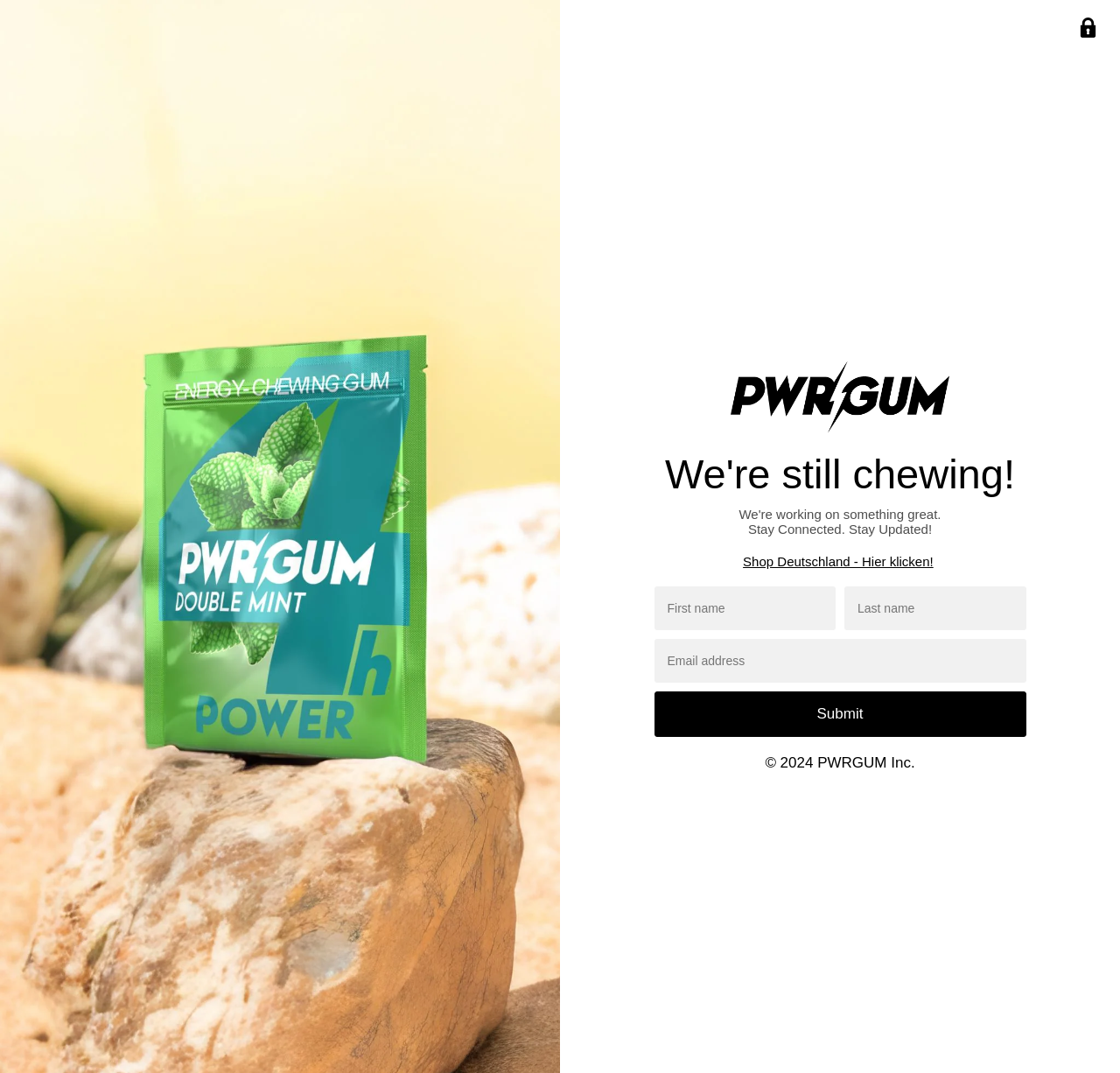What is the language of the 'Shop' link?
Please provide a detailed and thorough answer to the question.

The link is labeled as 'Shop Deutschland - Hier klicken!', which suggests that it is a link to a German-language shopping website. The phrase 'Hier klicken' is German for 'Click here'.